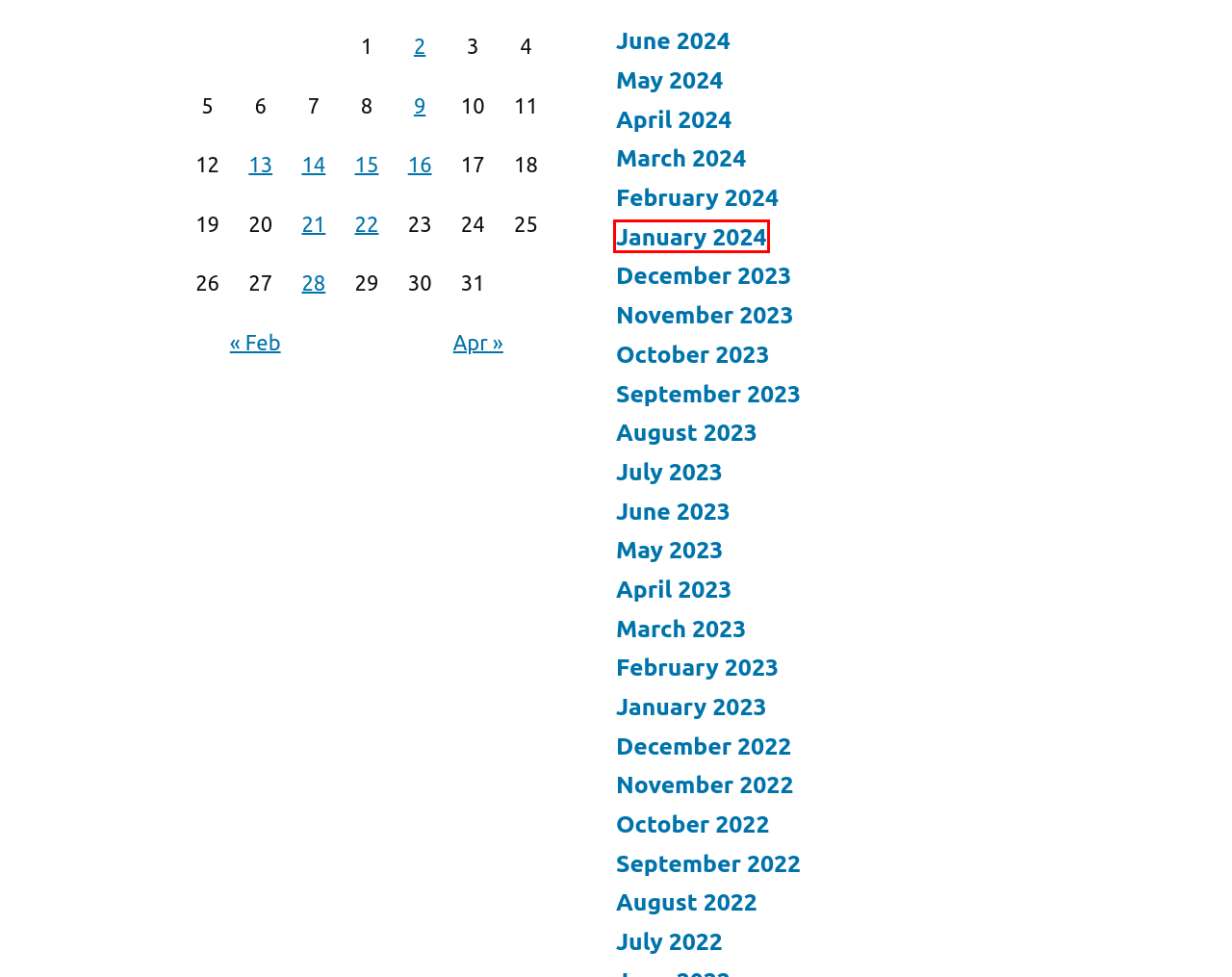A screenshot of a webpage is provided, featuring a red bounding box around a specific UI element. Identify the webpage description that most accurately reflects the new webpage after interacting with the selected element. Here are the candidates:
A. July 2022 - My Webs
B. August 2023 - My Webs
C. March 2023 - My Webs
D. January 2024 - My Webs
E. January 2023 - My Webs
F. October 2023 - My Webs
G. March 2024 - My Webs
H. February 2012 - My Webs

D